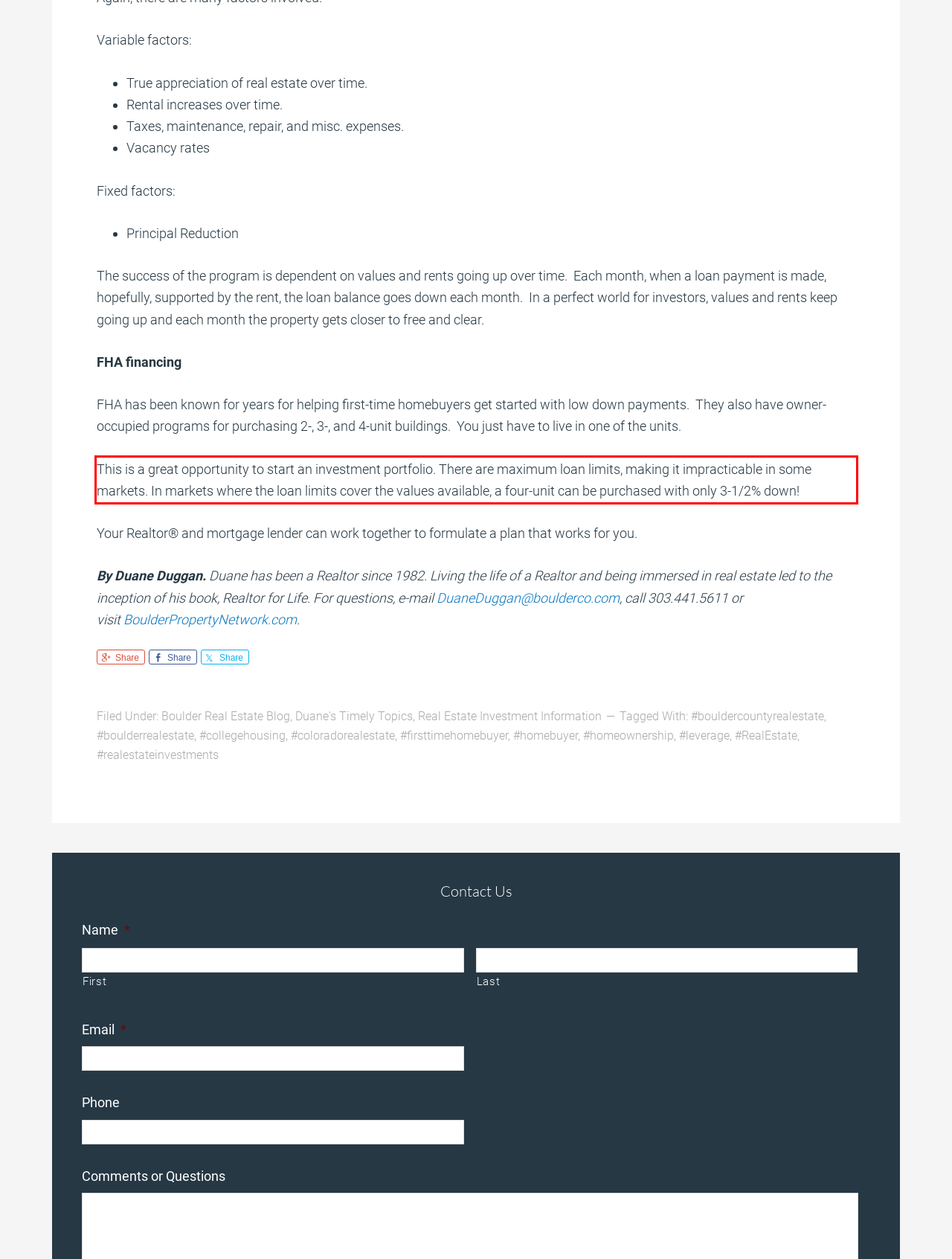Identify and transcribe the text content enclosed by the red bounding box in the given screenshot.

This is a great opportunity to start an investment portfolio. There are maximum loan limits, making it impracticable in some markets. In markets where the loan limits cover the values available, a four-unit can be purchased with only 3-1/2% down!